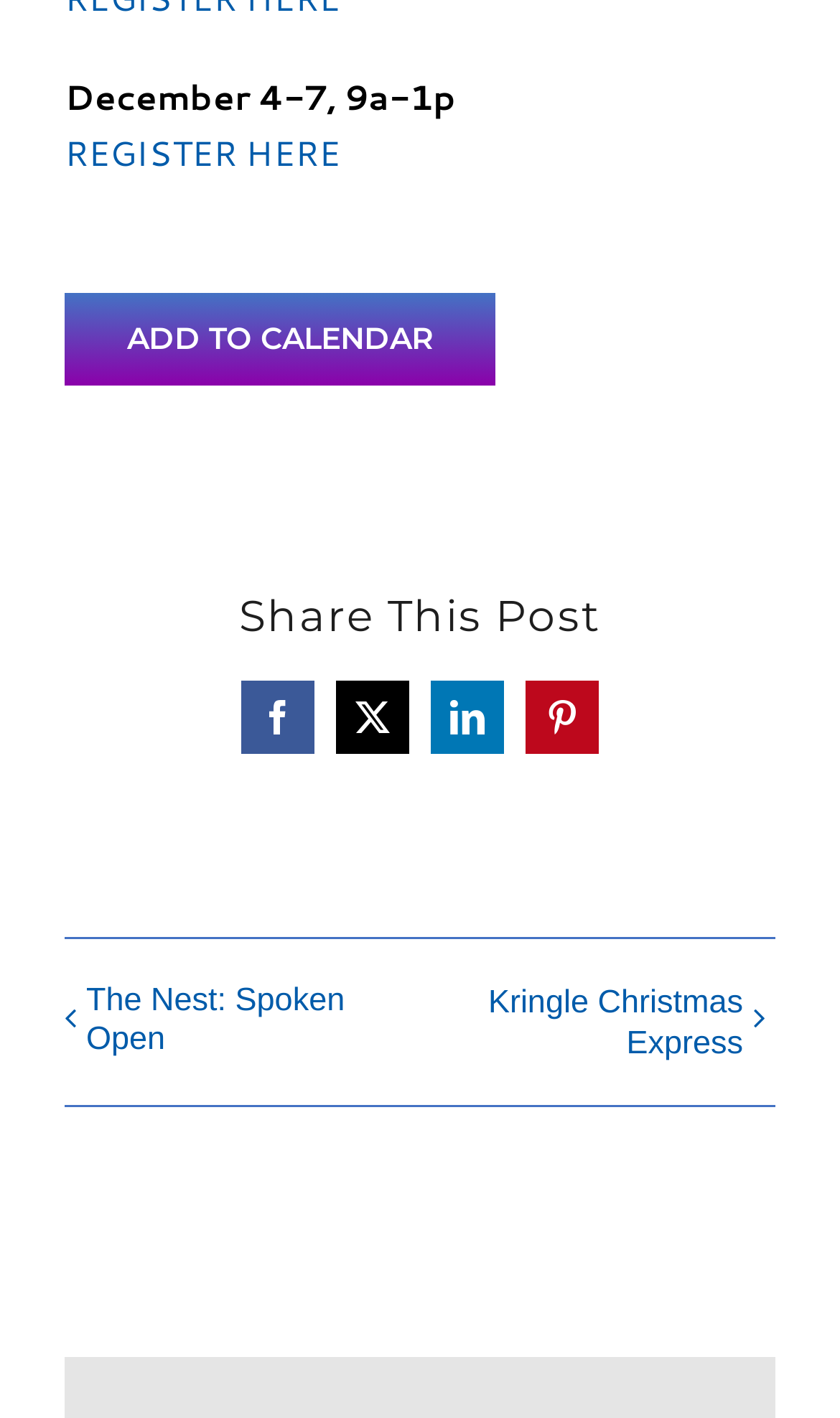Locate and provide the bounding box coordinates for the HTML element that matches this description: "Teofimo Lopez".

None